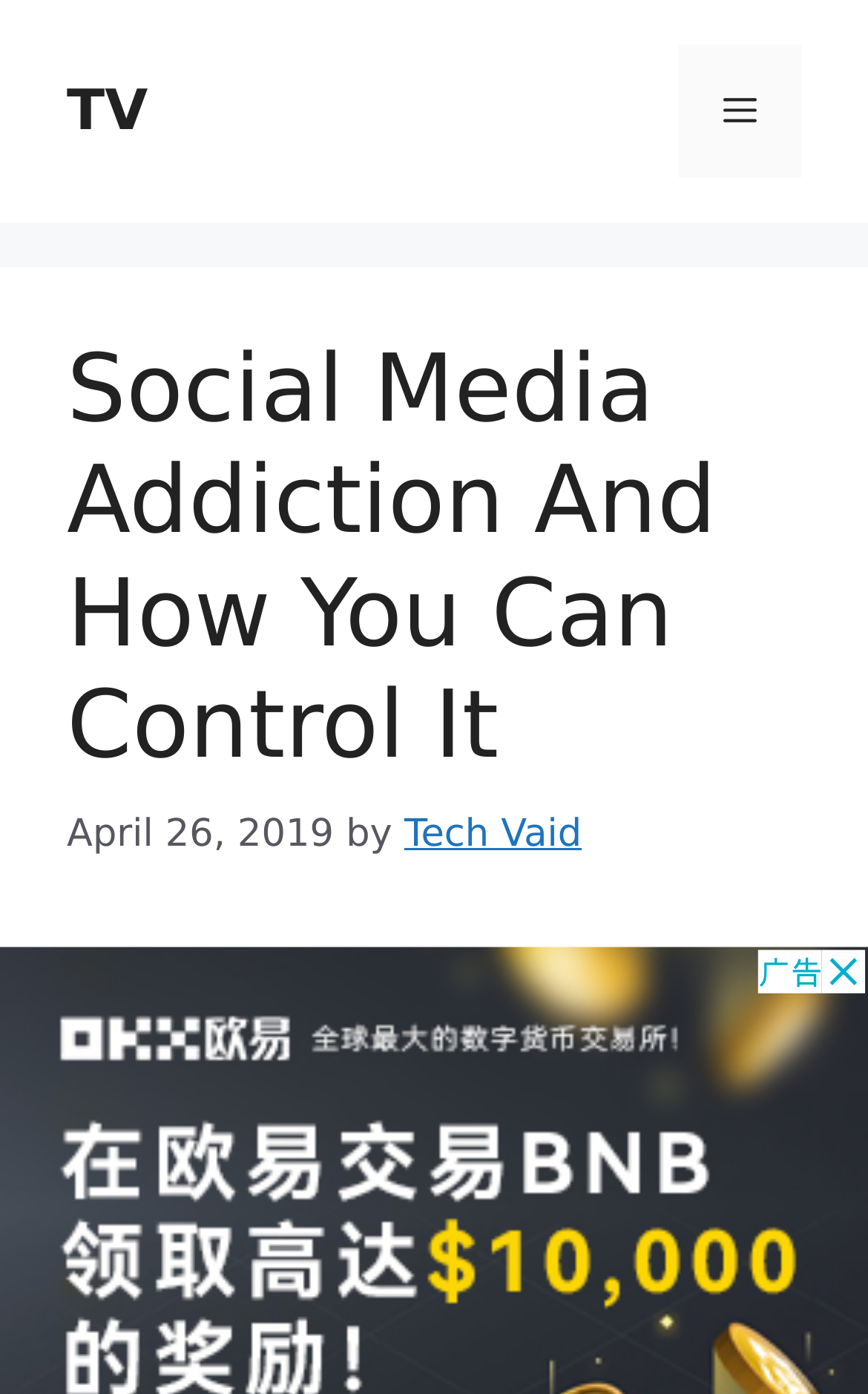What is the primary heading on this webpage?

Social Media Addiction And How You Can Control It